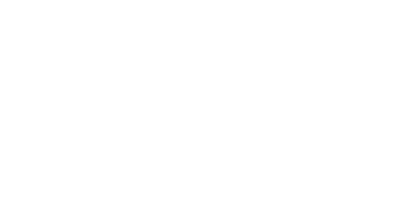What type of interface does the Milanote app have?
Using the visual information, respond with a single word or phrase.

Modern and user-friendly